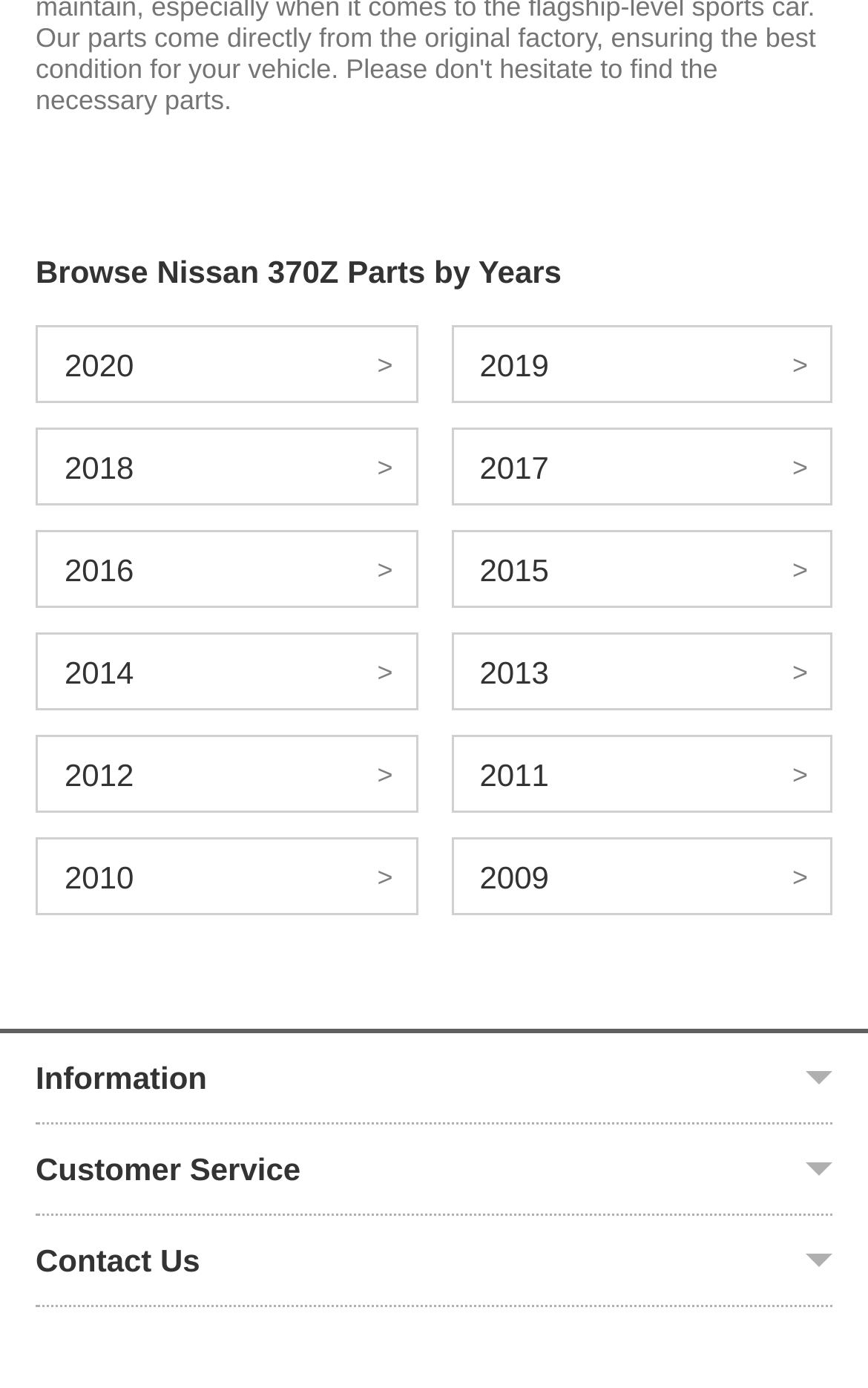Find and indicate the bounding box coordinates of the region you should select to follow the given instruction: "Look up a VIN".

[0.041, 0.905, 0.202, 0.928]